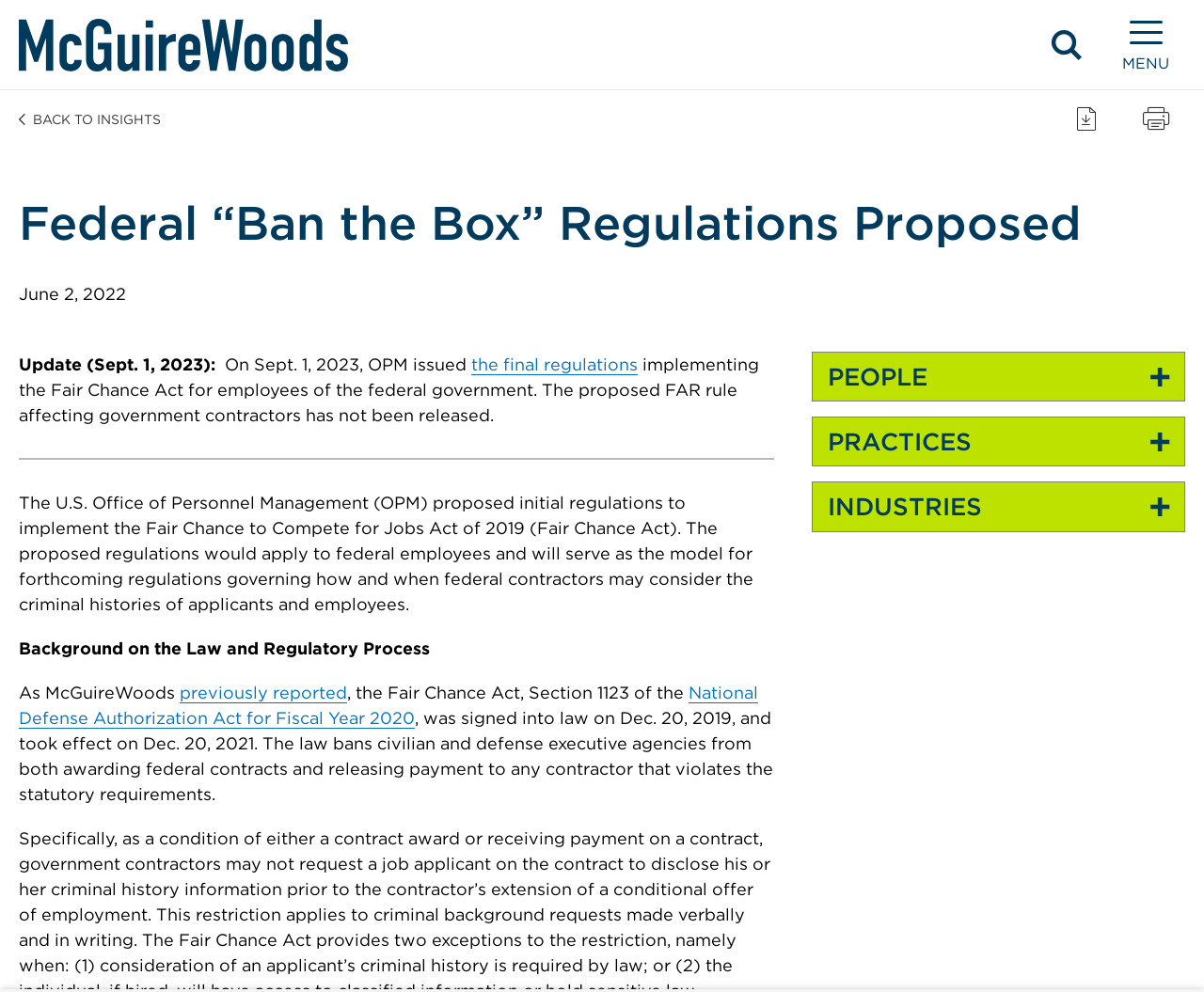Using the provided description: "Practices", find the bounding box coordinates of the corresponding UI element. The output should be four float numbers between 0 and 1, in the format [left, top, right, bottom].

[0.675, 0.421, 0.984, 0.47]